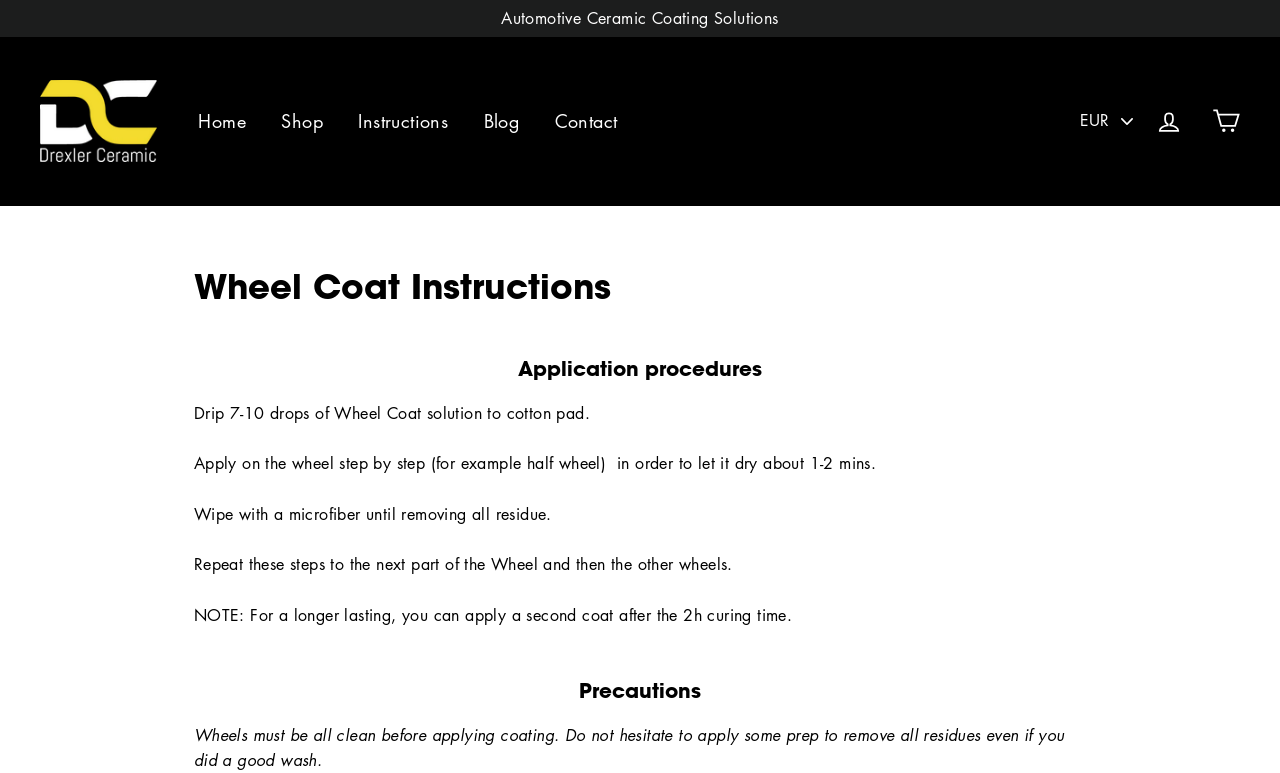Where is the 'Log in' link located?
Give a thorough and detailed response to the question.

I searched for the 'Log in' link element with the ID 540 and found its bounding box coordinates to be [0.893, 0.127, 0.933, 0.186], which indicates that it is located in the top right corner of the webpage.